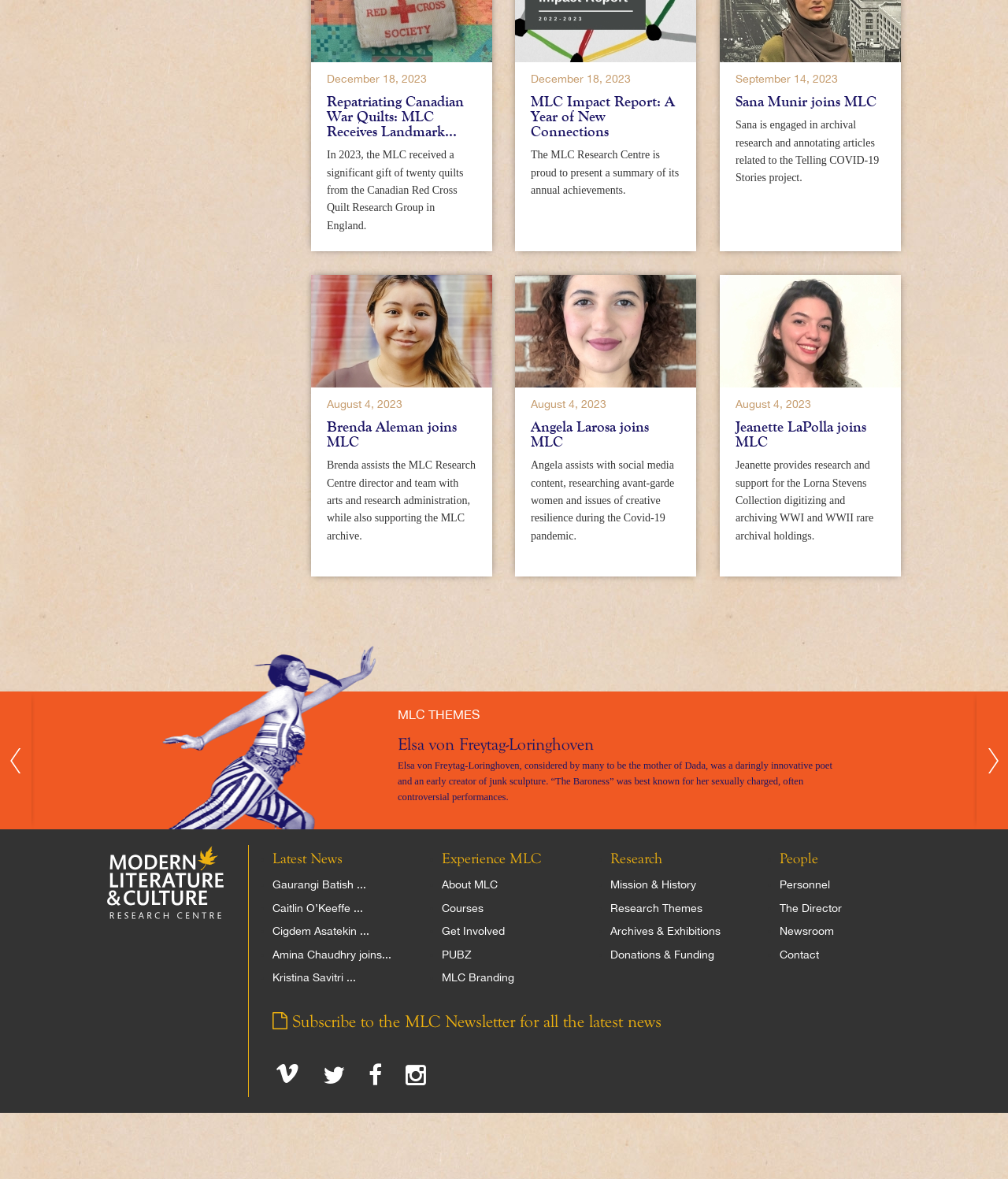What is Sana Munir engaged in?
Answer the question using a single word or phrase, according to the image.

archival research